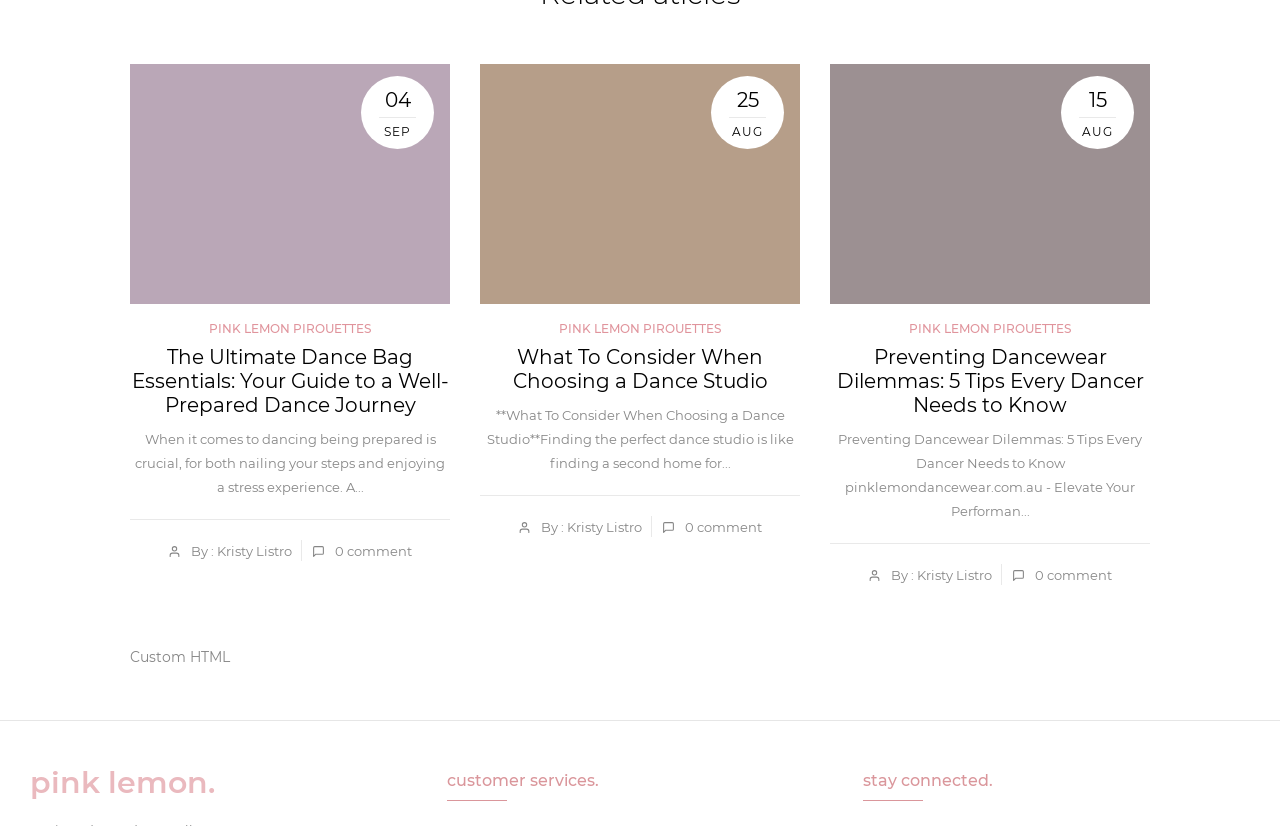Based on the image, please elaborate on the answer to the following question:
What is the title of the first article?

The title of the first article can be found by looking at the heading element with the text 'The Ultimate Dance Bag Essentials: Your Guide to a Well-Prepared Dance Journey' which is a child element of the first article element.